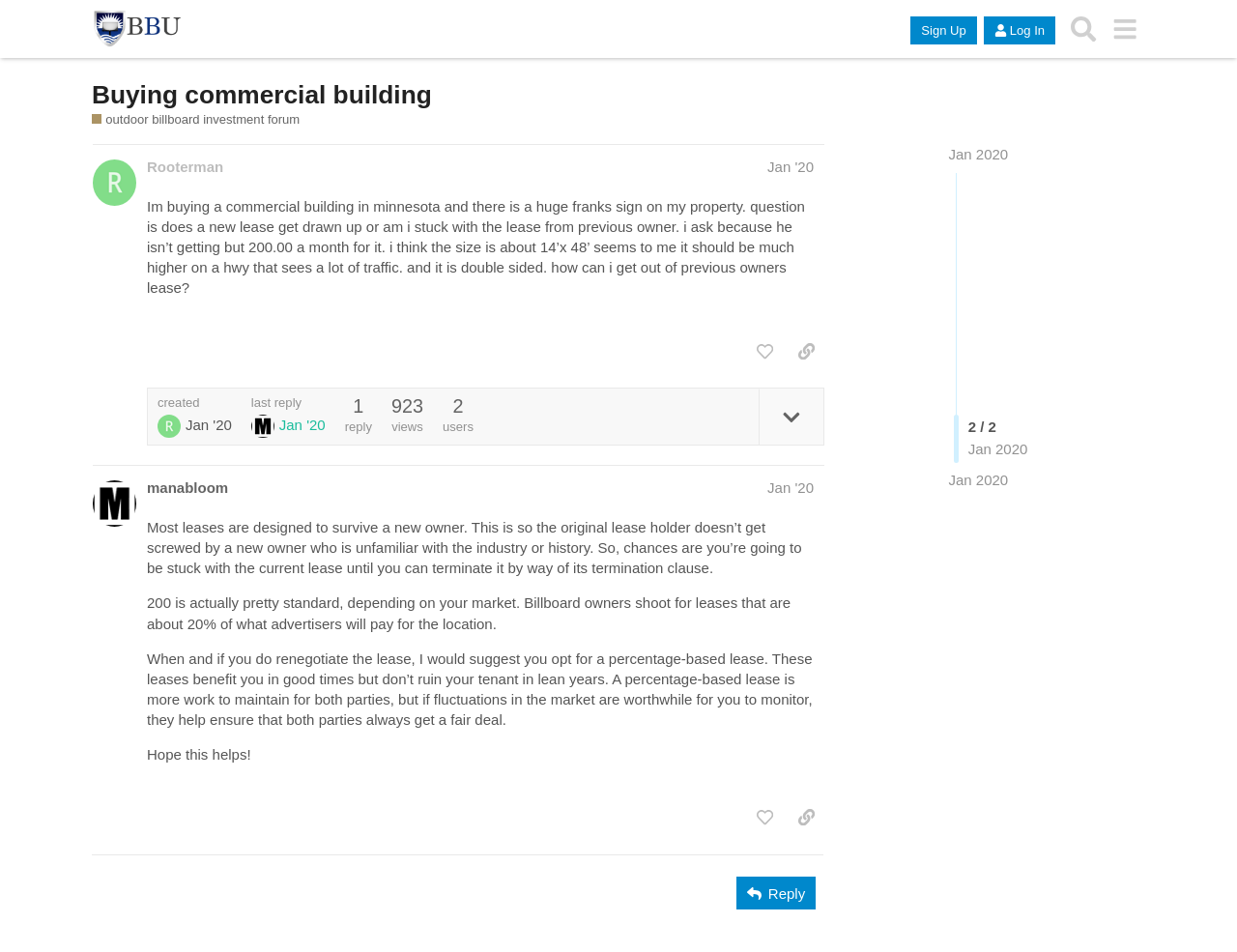What type of lease is suggested by manabloom?
Please provide a comprehensive answer to the question based on the webpage screenshot.

manabloom suggests that a percentage-based lease would be a good option for the billboard, as it would benefit both parties and ensure a fair deal in good times and bad.